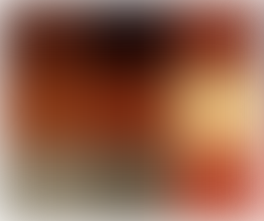What type of rock sound does the album 'Street Survivors' represent?
Refer to the image and answer the question using a single word or phrase.

Southern rock